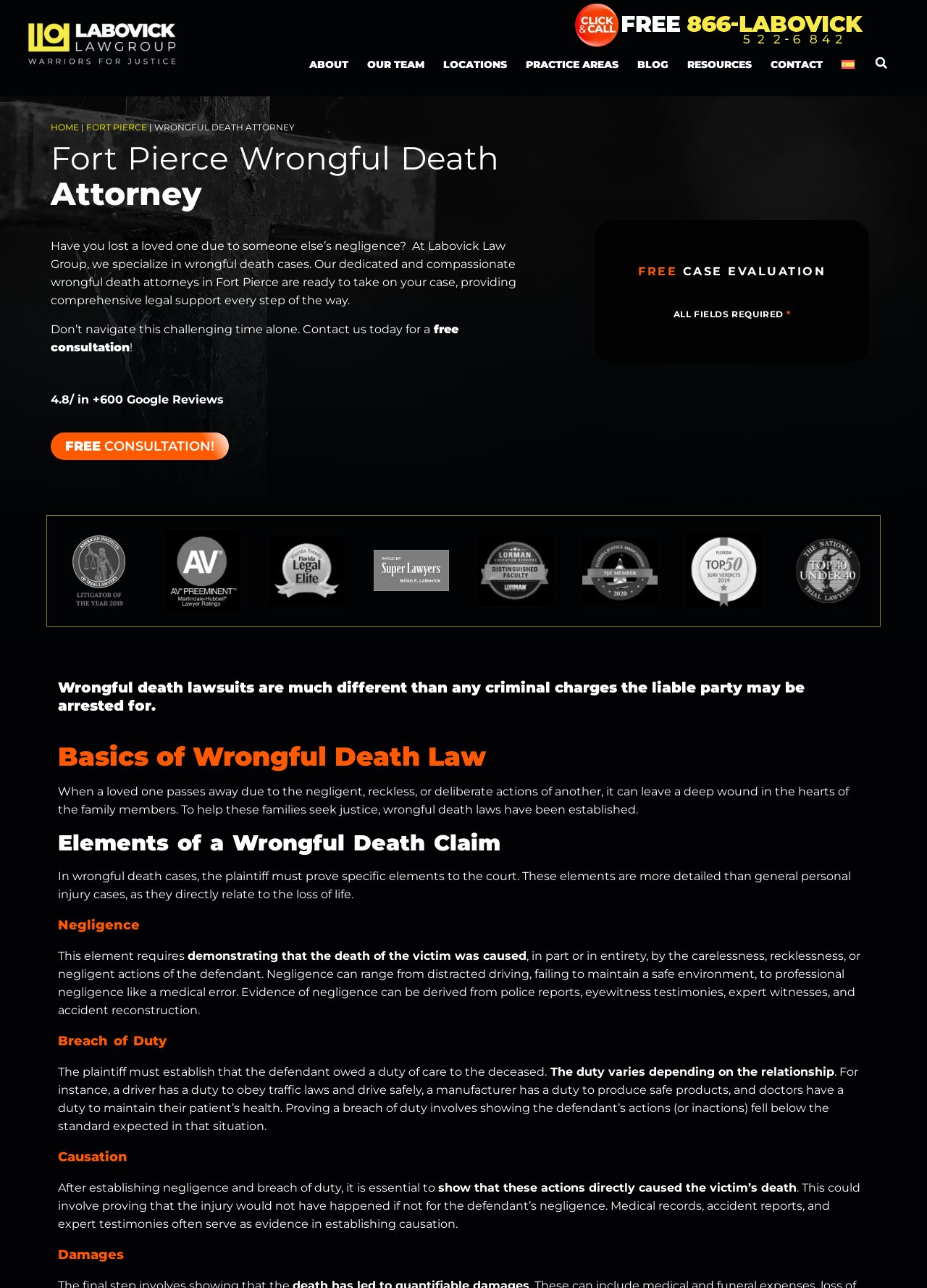Explain the webpage's layout and main content in detail.

This webpage is about a law firm, LaBovick Law Group, specializing in wrongful death cases in Fort Pierce. At the top, there is a logo of LaBovick Law Group, accompanied by a "Click&Call" button with a phone number. Below the logo, there are navigation links to different sections of the website, including "ABOUT", "OUR TEAM", "LOCATIONS", "PRACTICE AREAS", "BLOG", "RESOURCES", and "CONTACT". 

On the left side, there is a navigation menu with breadcrumbs, showing the current page as "FORT PIERCE WRONGFUL DEATH ATTORNEY". 

The main content of the webpage starts with a heading "Fort Pierce Wrongful Death Attorney" and a brief introduction to the law firm's specialization in wrongful death cases. Below the introduction, there is a call-to-action to contact the law firm for a free consultation. 

On the right side, there is a section for case evaluation, with a heading "CASE EVALUATION" and a note that all fields are required. 

Further down, there are several sections explaining the basics of wrongful death law, including "Basics of Wrongful Death Law", "Elements of a Wrongful Death Claim", "Negligence", "Breach of Duty", "Causation", and "Damages". Each section has a heading and a brief description of the topic. 

Throughout the webpage, there are several images of logos and ratings, including the law firm's logo, "AV Preeminent lawyer ratings", "Florida legal elite", "Super Lawyers logo", "Lorman distinguished faculty", "FJA Member", and "Top 5 jury verdicts 2019".